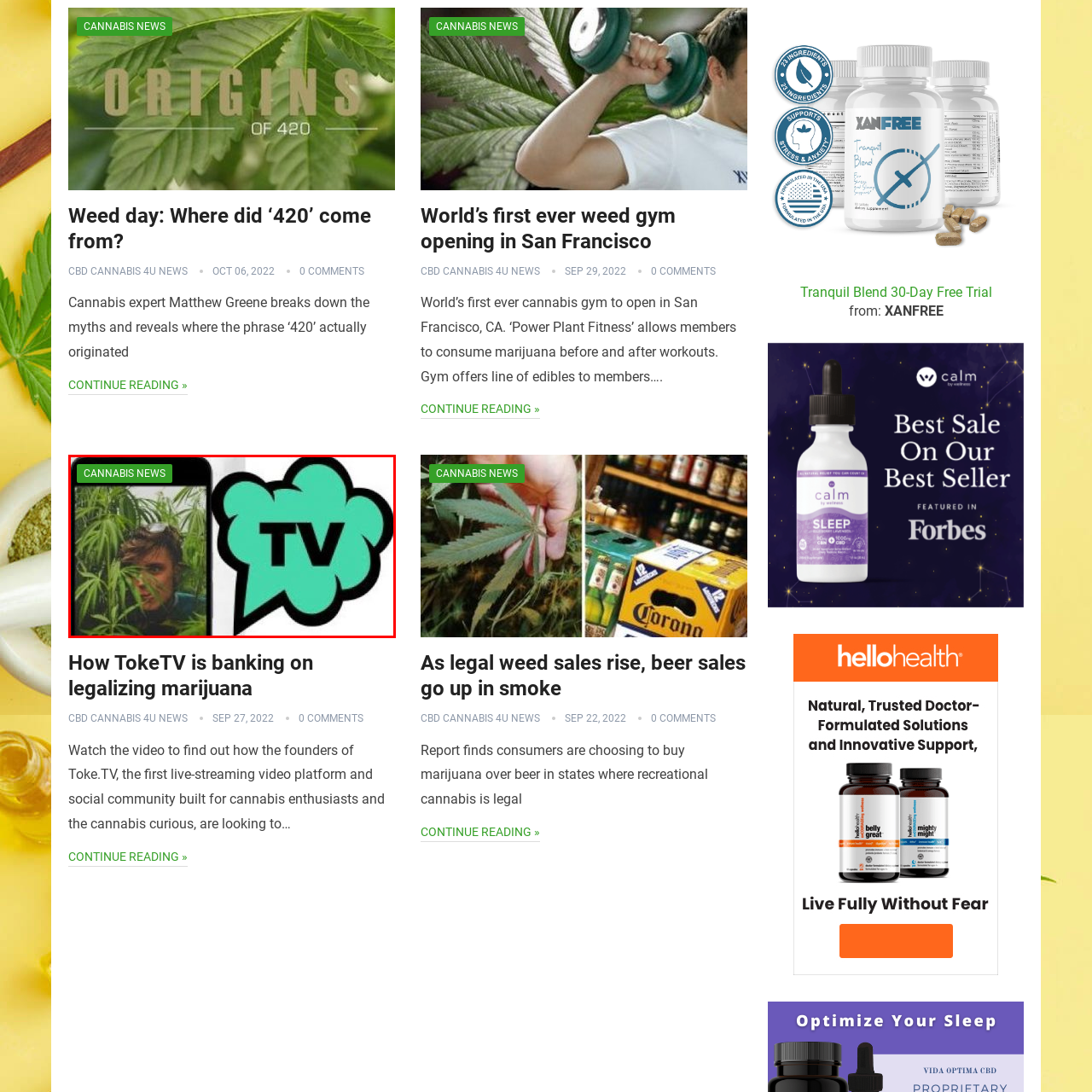Direct your attention to the part of the image marked by the red boundary and give a detailed response to the following question, drawing from the image: What does TokeTV provide?

According to the caption, TokeTV provides a live-streaming video experience tailored for those interested in cannabis-related topics, which suggests that the platform offers a real-time video experience focused on cannabis news and media.